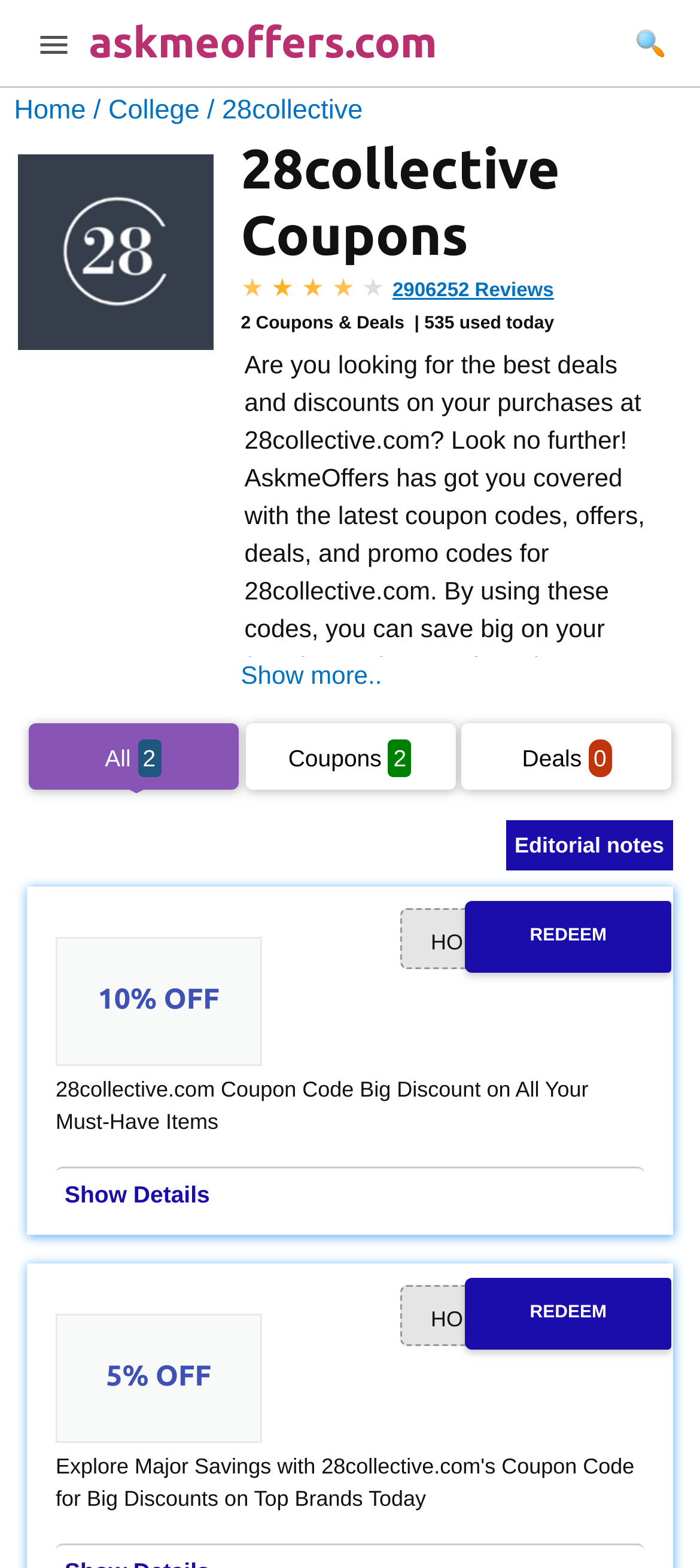Can you find the bounding box coordinates for the UI element given this description: "Jackery"? Provide the coordinates as four float numbers between 0 and 1: [left, top, right, bottom].

None